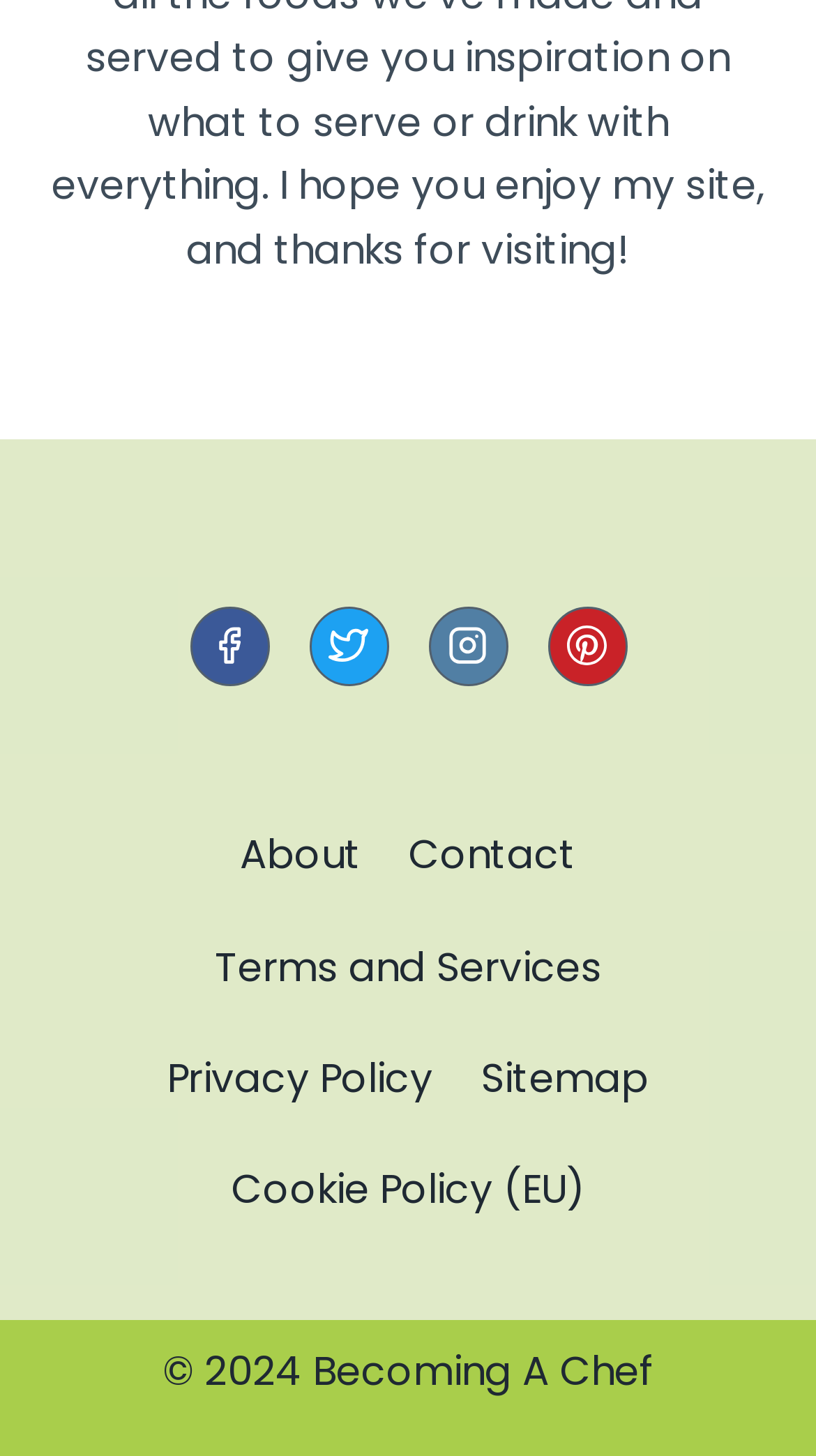Identify the bounding box for the UI element described as: "Privacy Policy". The coordinates should be four float numbers between 0 and 1, i.e., [left, top, right, bottom].

[0.176, 0.703, 0.56, 0.779]